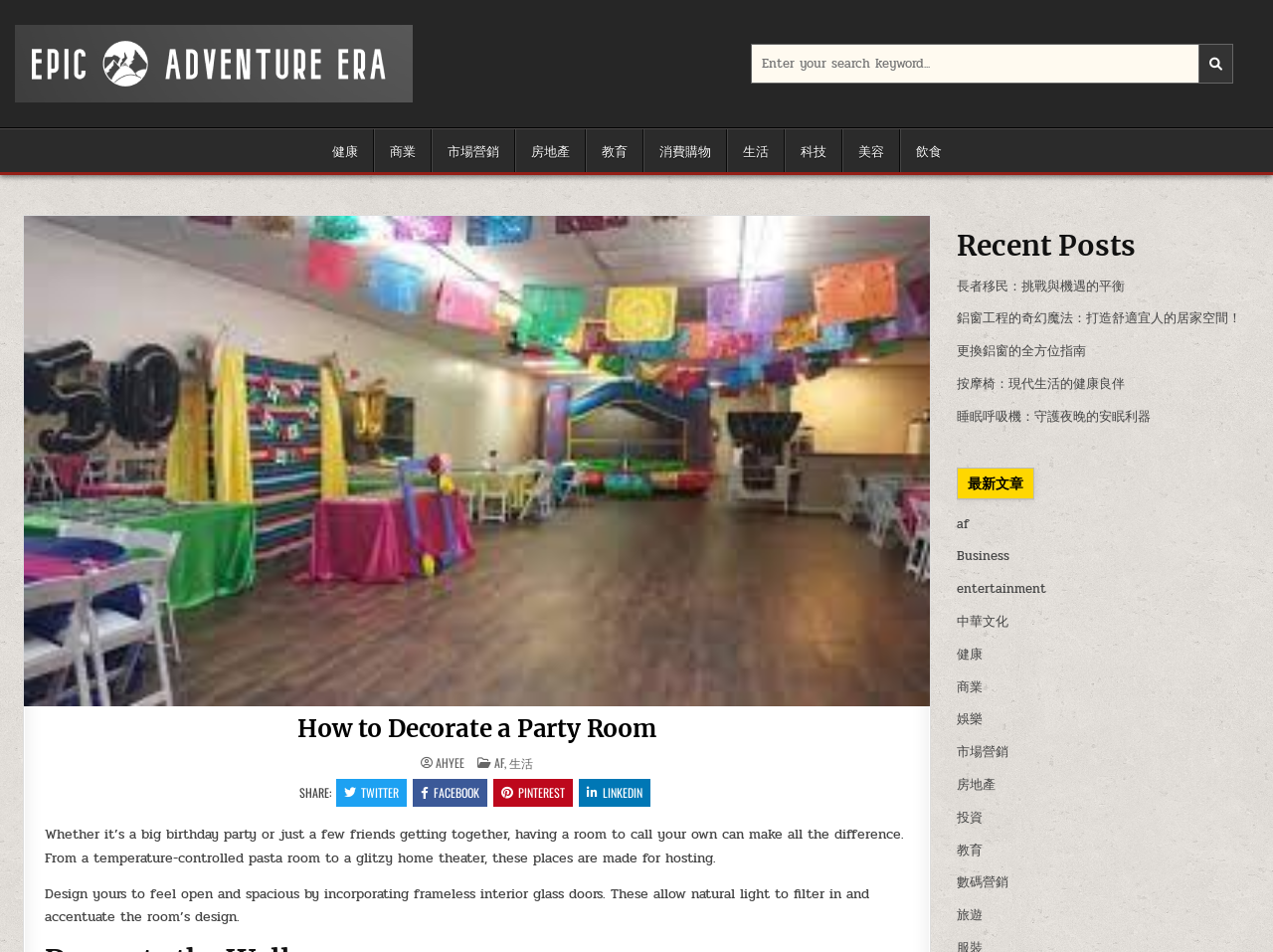Determine the bounding box coordinates (top-left x, top-left y, bottom-right x, bottom-right y) of the UI element described in the following text: parent_node: Search for: value=""

[0.941, 0.046, 0.969, 0.088]